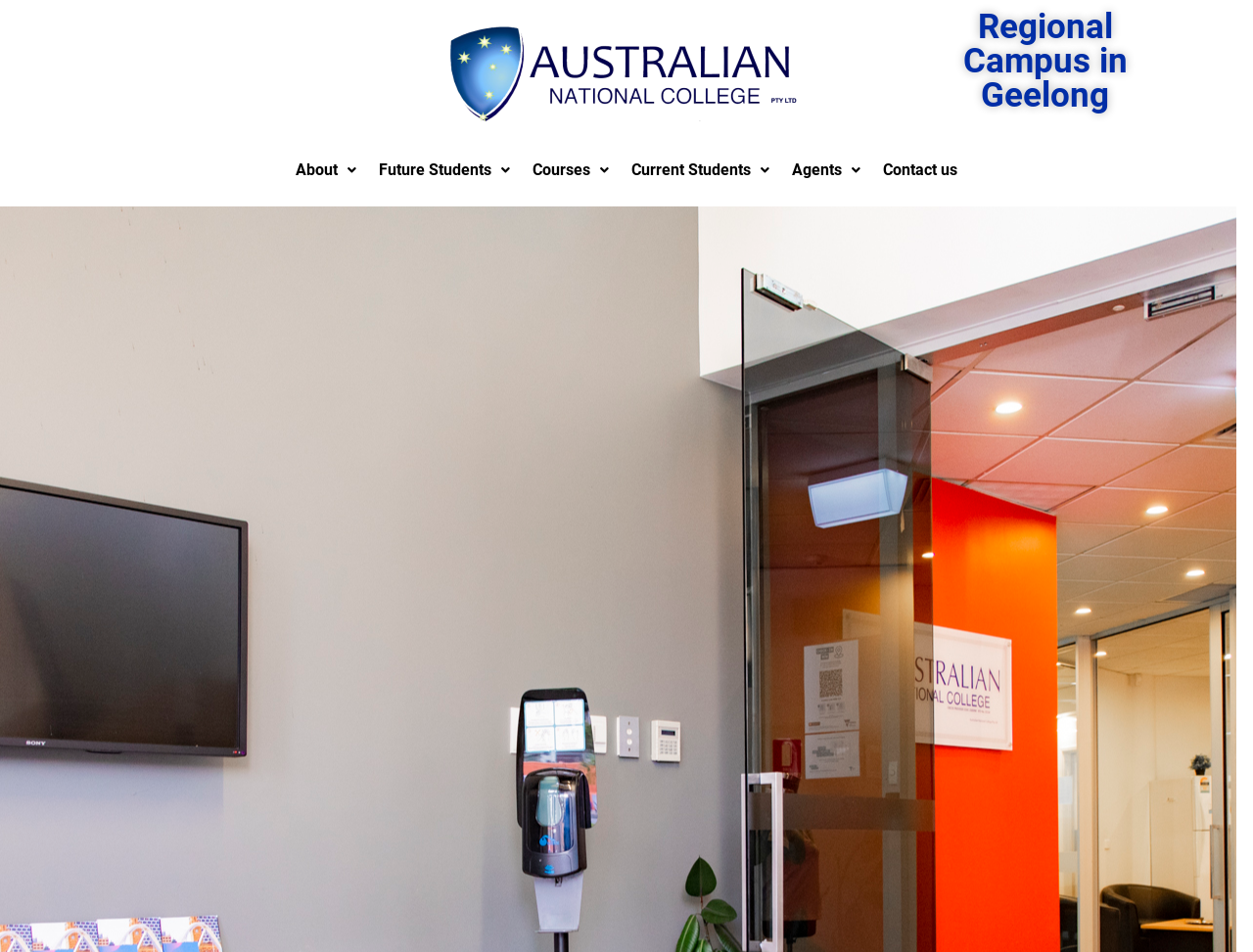Calculate the bounding box coordinates for the UI element based on the following description: "Agents". Ensure the coordinates are four float numbers between 0 and 1, i.e., [left, top, right, bottom].

[0.627, 0.17, 0.691, 0.188]